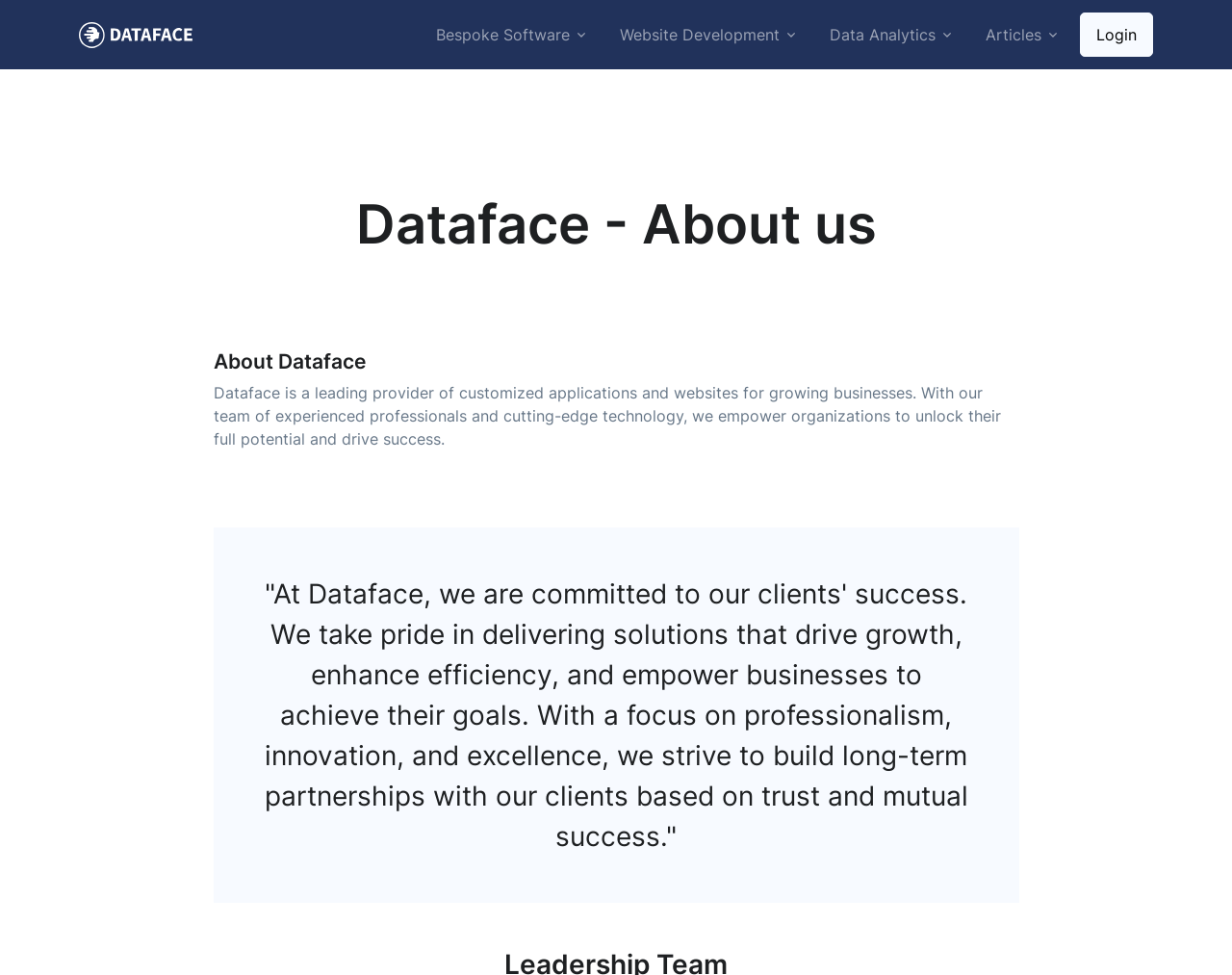Please find the bounding box for the UI element described by: "Website Development".

[0.494, 0.008, 0.658, 0.063]